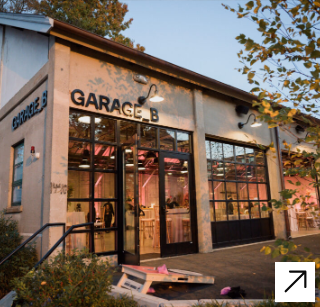Provide a brief response to the question using a single word or phrase: 
What type of building was this possibly before renovation?

Garage or commercial building